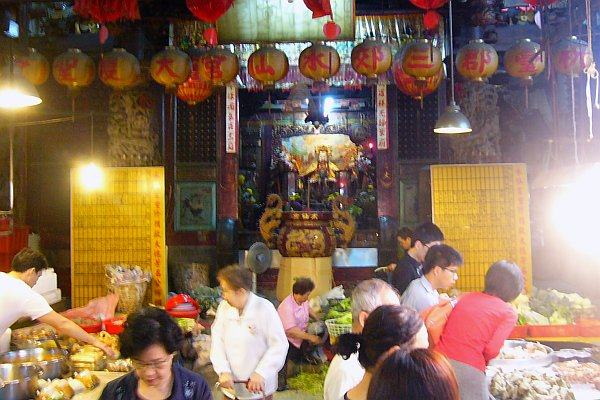What is hanging from the ceiling?
Look at the image and answer with only one word or phrase.

Colorful lanterns